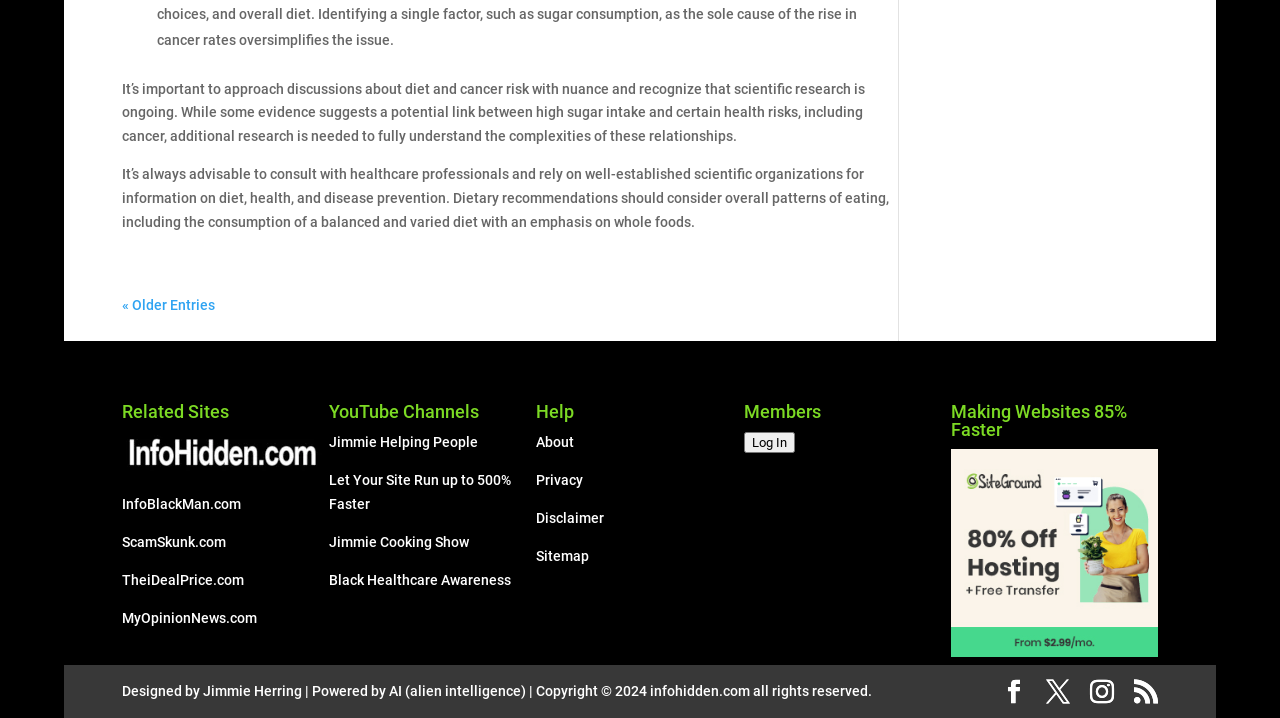Use one word or a short phrase to answer the question provided: 
What is the purpose of the 'Members' section?

Log In